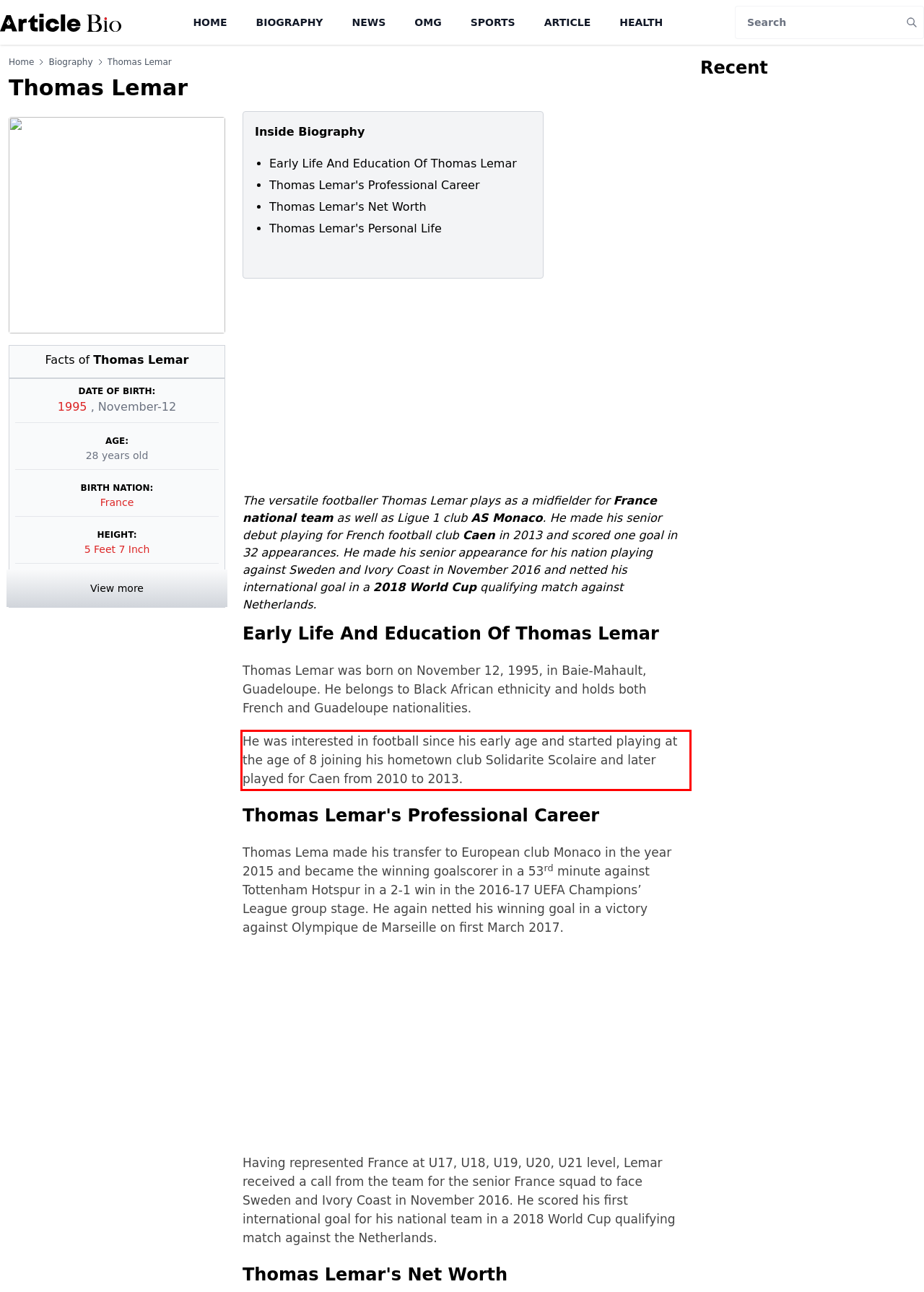Identify the text inside the red bounding box in the provided webpage screenshot and transcribe it.

He was interested in football since his early age and started playing at the age of 8 joining his hometown club Solidarite Scolaire and later played for Caen from 2010 to 2013.